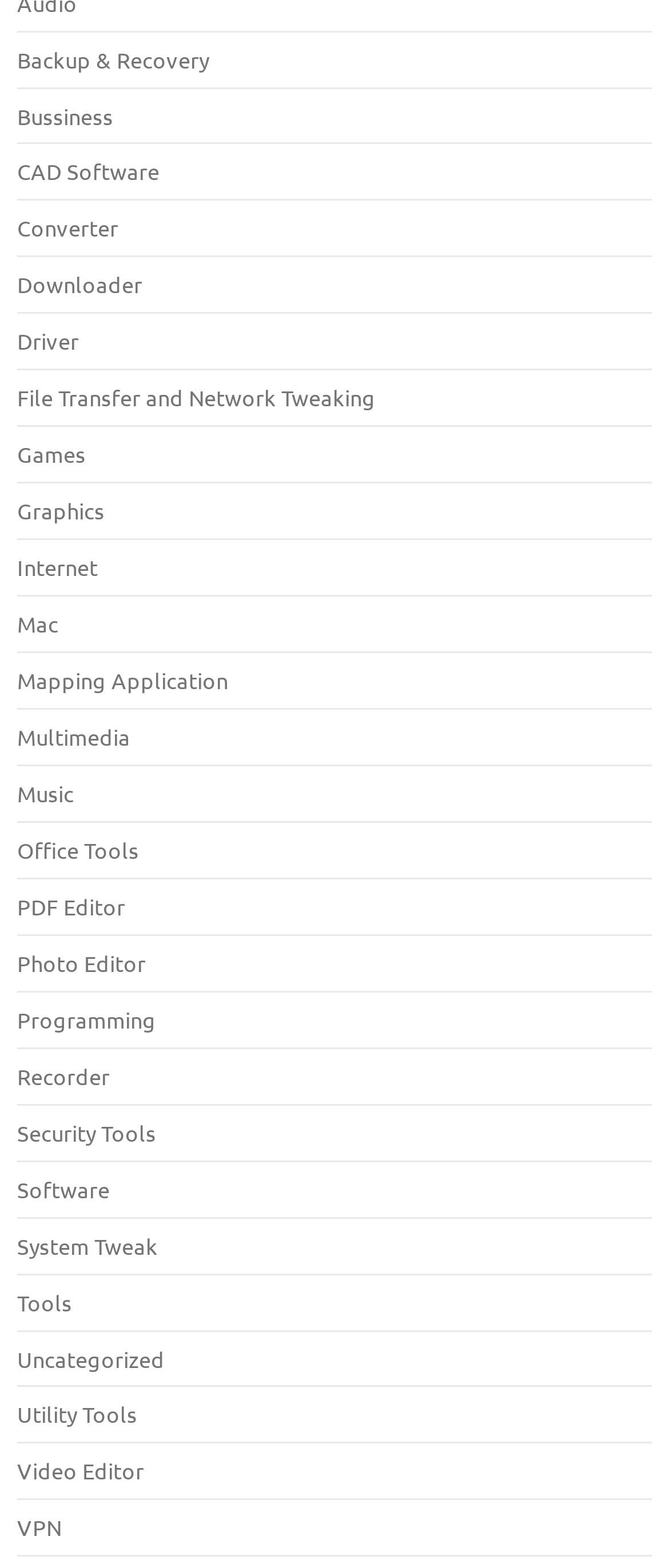Bounding box coordinates are to be given in the format (top-left x, top-left y, bottom-right x, bottom-right y). All values must be floating point numbers between 0 and 1. Provide the bounding box coordinate for the UI element described as: Backup & Recovery

[0.026, 0.028, 0.313, 0.047]